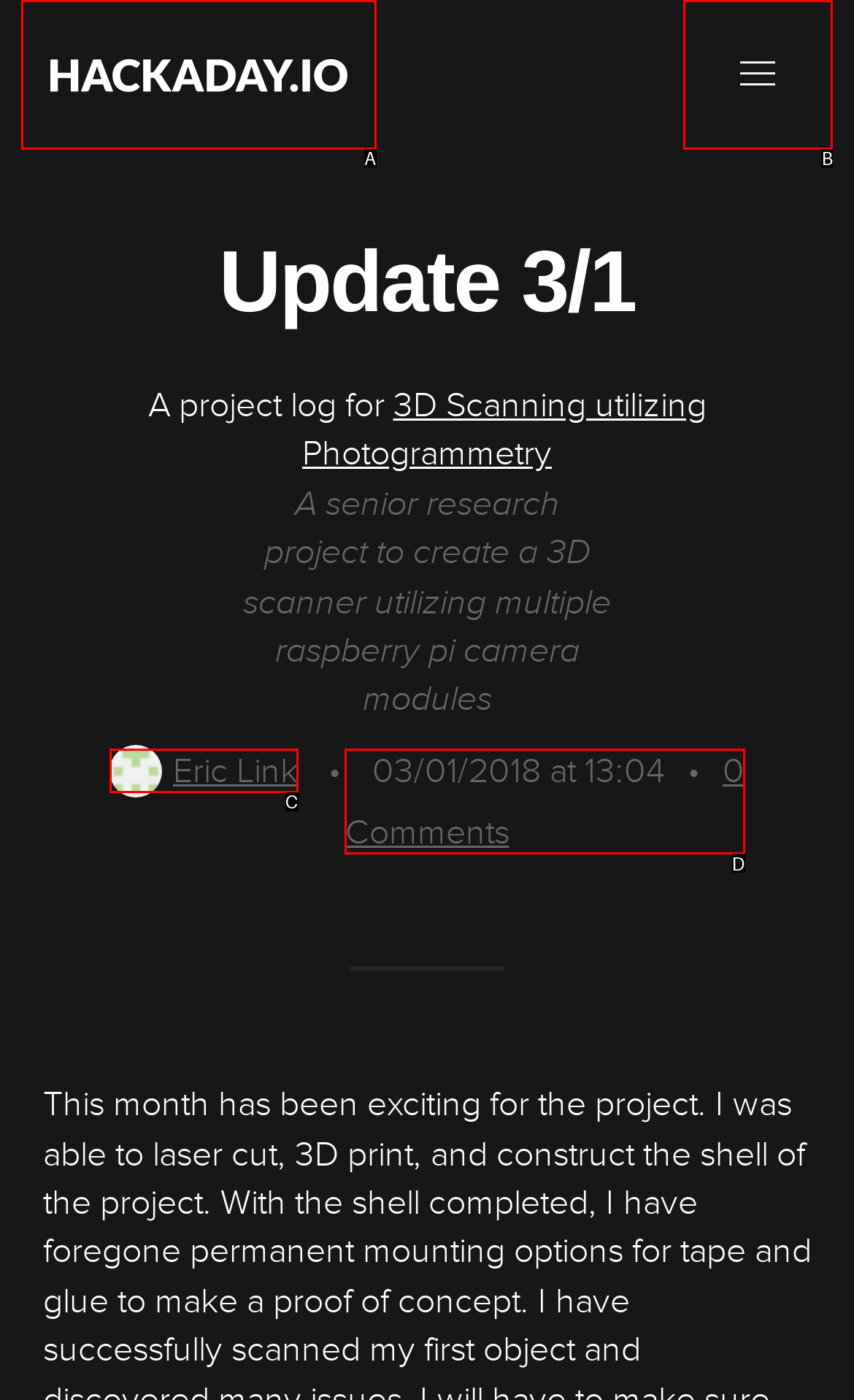Which option corresponds to the following element description: Eric Link?
Please provide the letter of the correct choice.

C